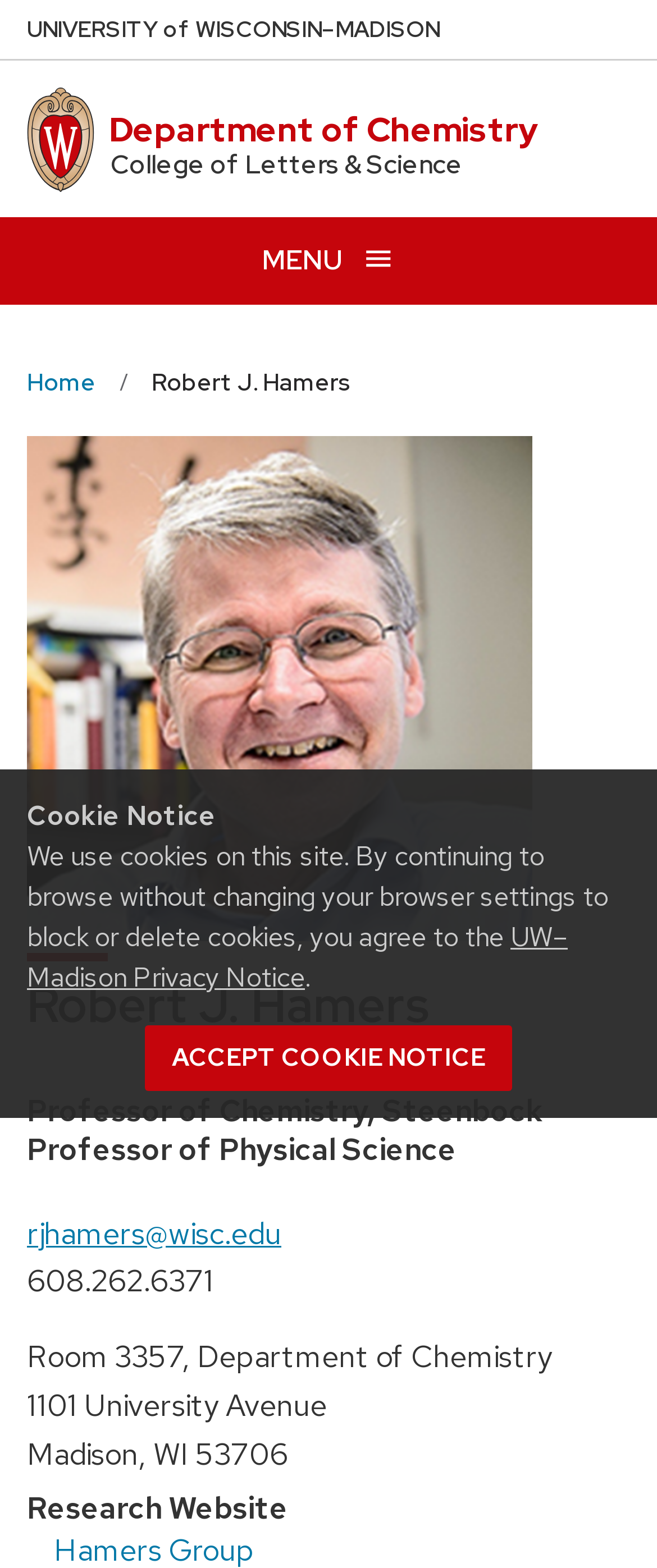Locate the bounding box coordinates of the clickable element to fulfill the following instruction: "Skip to main content". Provide the coordinates as four float numbers between 0 and 1 in the format [left, top, right, bottom].

[0.0, 0.0, 0.025, 0.01]